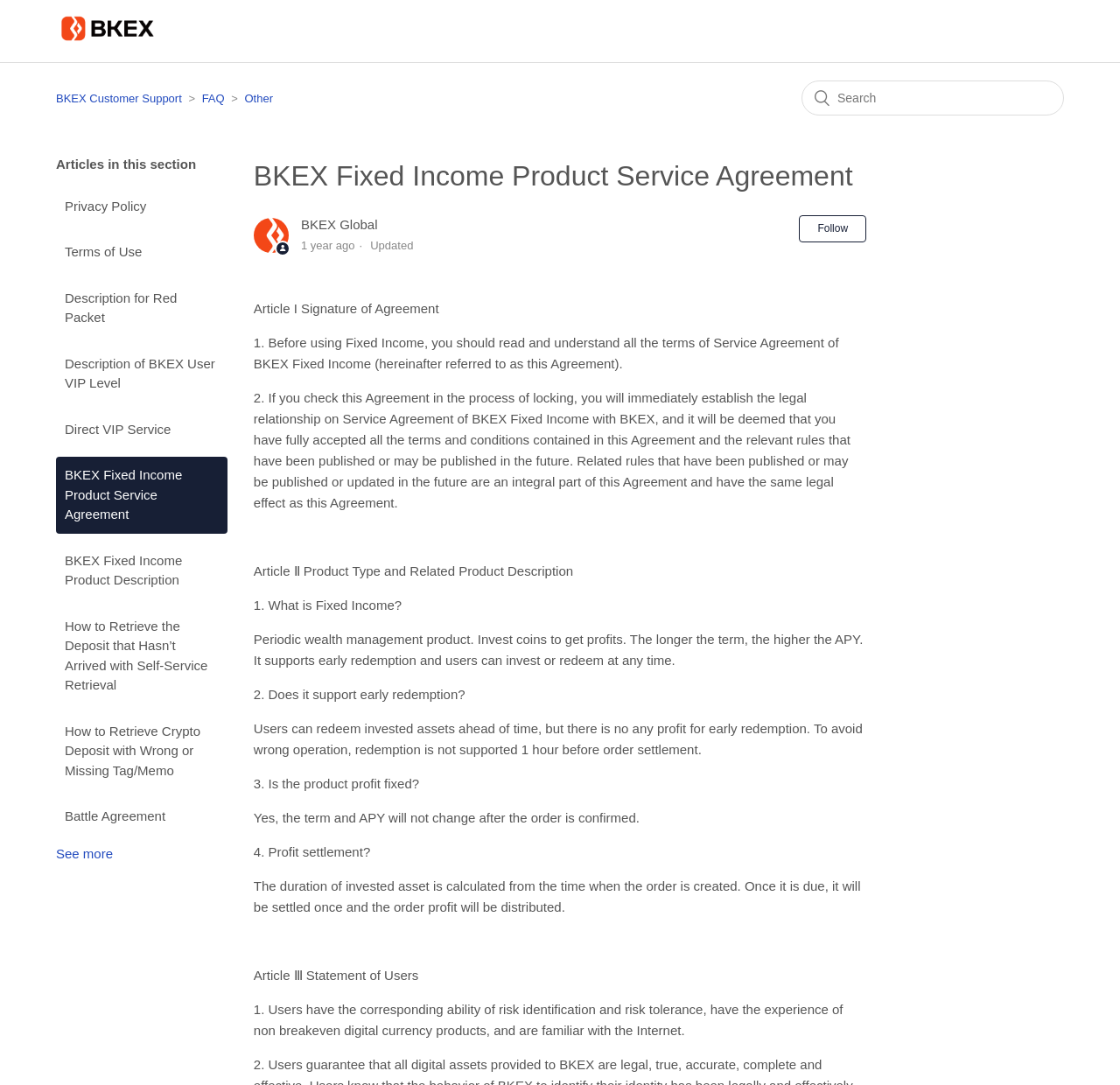Using the element description Other, predict the bounding box coordinates for the UI element. Provide the coordinates in (top-left x, top-left y, bottom-right x, bottom-right y) format with values ranging from 0 to 1.

[0.218, 0.085, 0.244, 0.097]